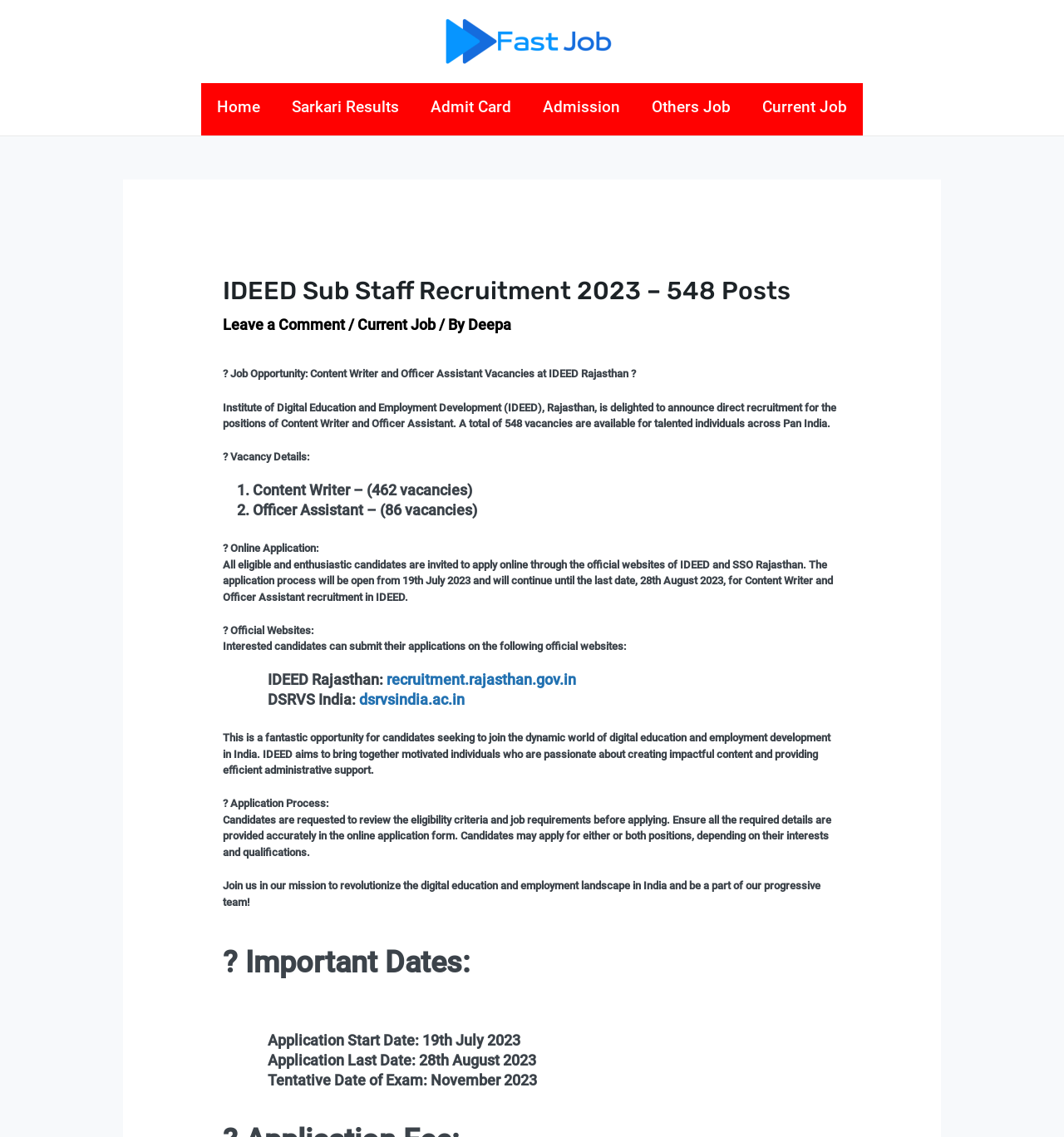Predict the bounding box of the UI element based on this description: "limeprobet ibebet https://ibebet.com/in/limeprobet-app/".

None